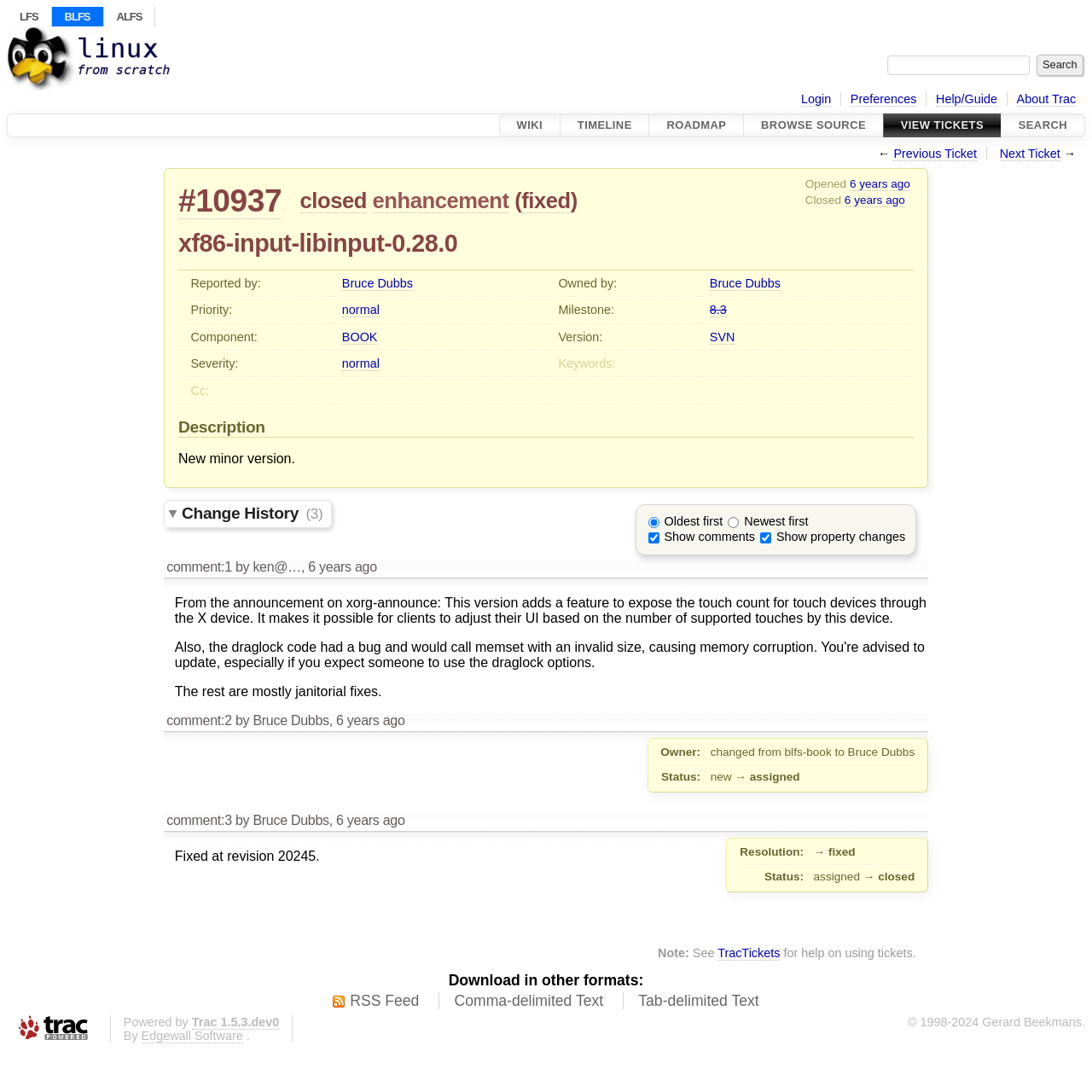Answer the question below in one word or phrase:
How many comments are there in the change history?

1